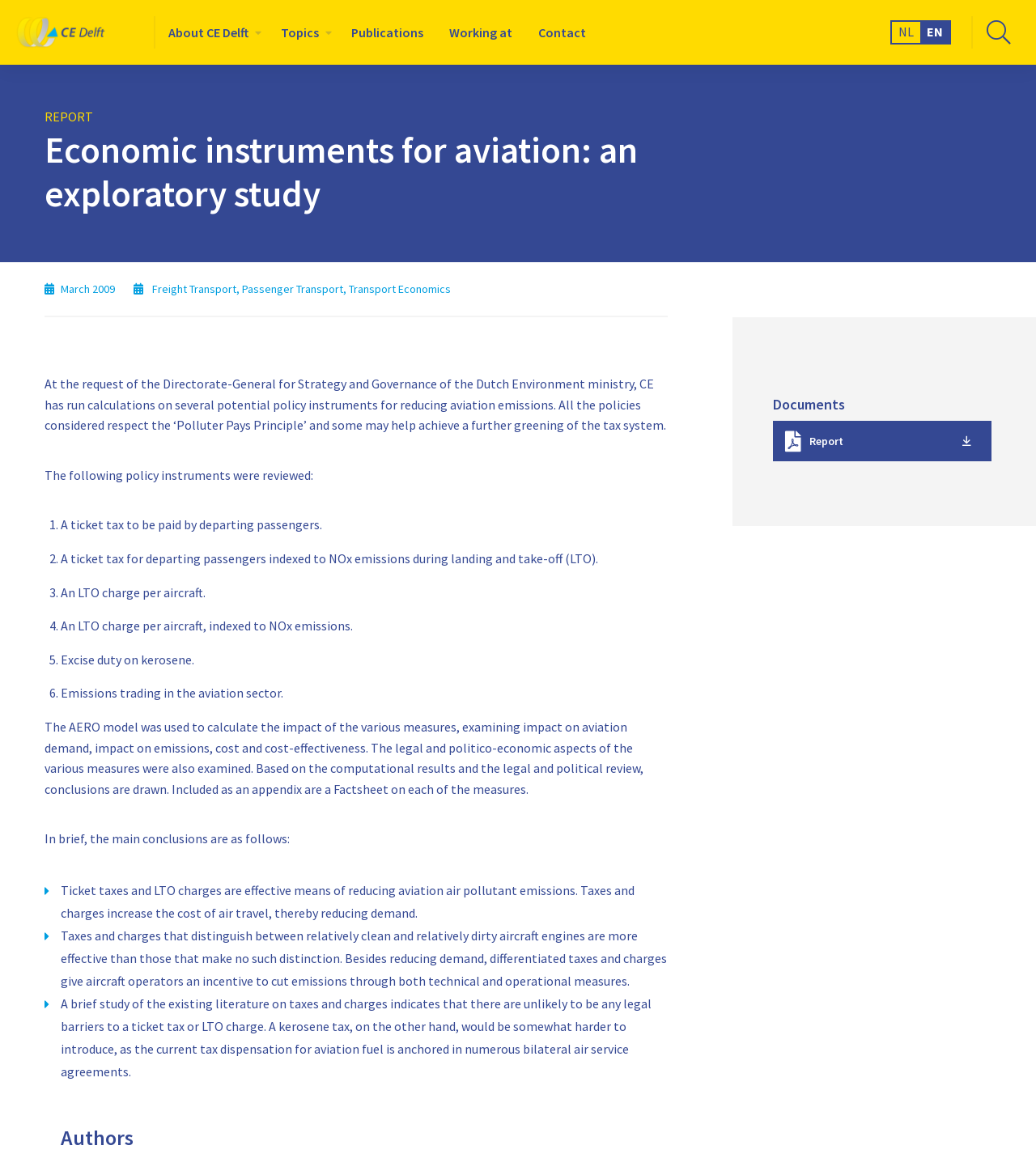Provide a brief response to the question using a single word or phrase: 
What is the topic of the report?

Aviation emissions